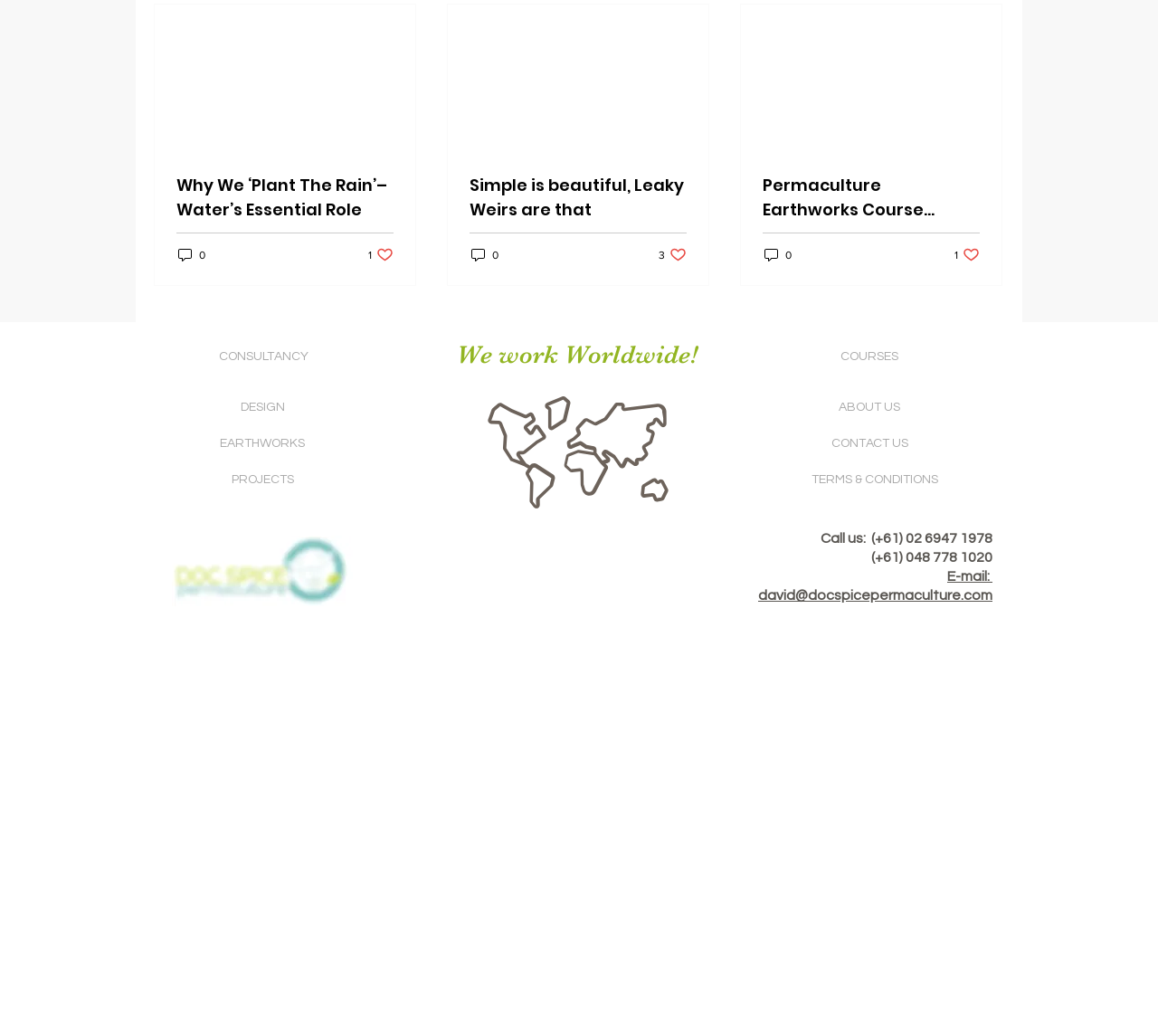What is the name of the email address?
Answer the question in as much detail as possible.

The email address is listed at the bottom of the webpage, and it appears to be a personal email address for someone named David, possibly the owner or administrator of the webpage.